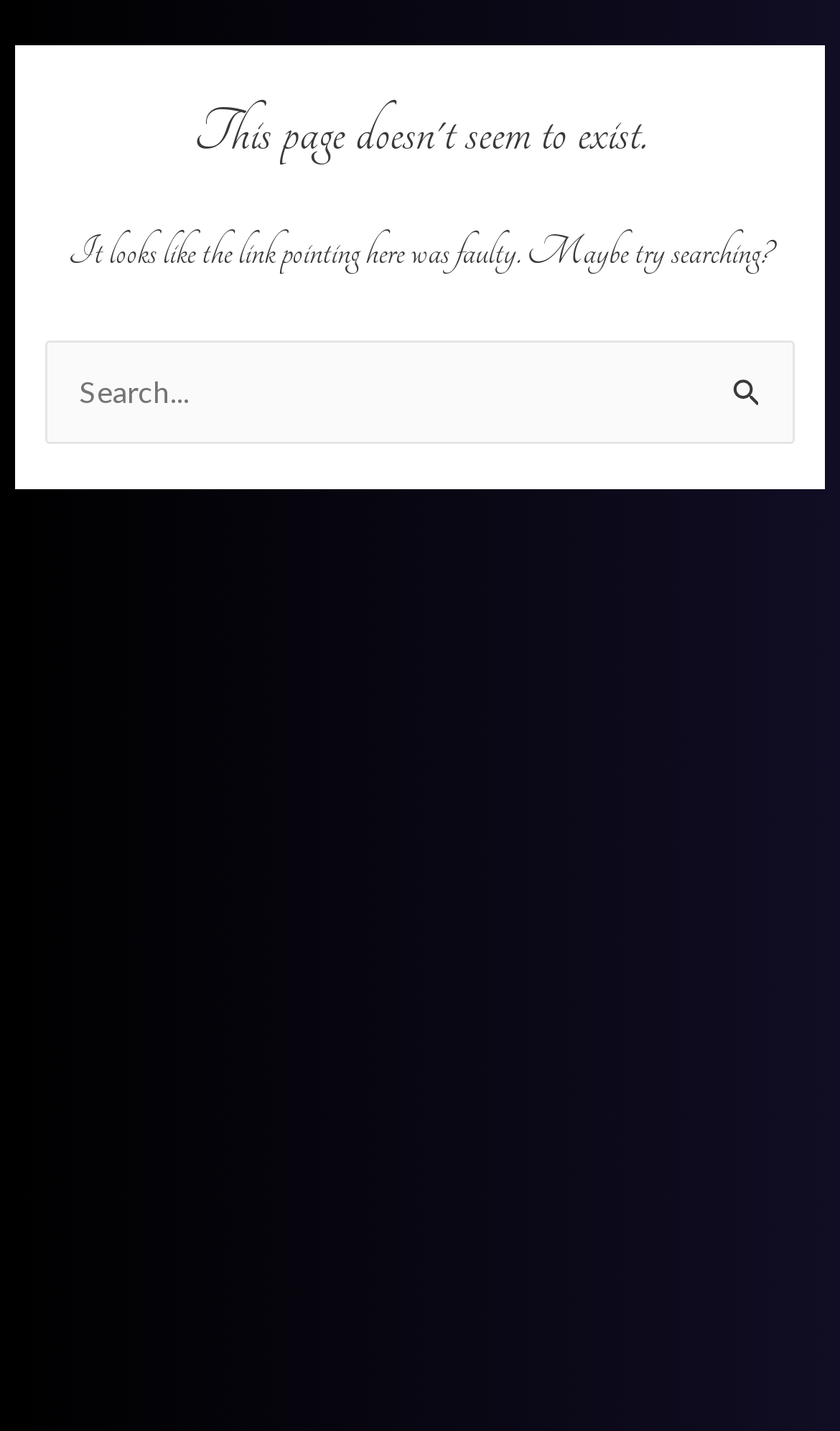Find the main header of the webpage and produce its text content.

This page doesn't seem to exist.